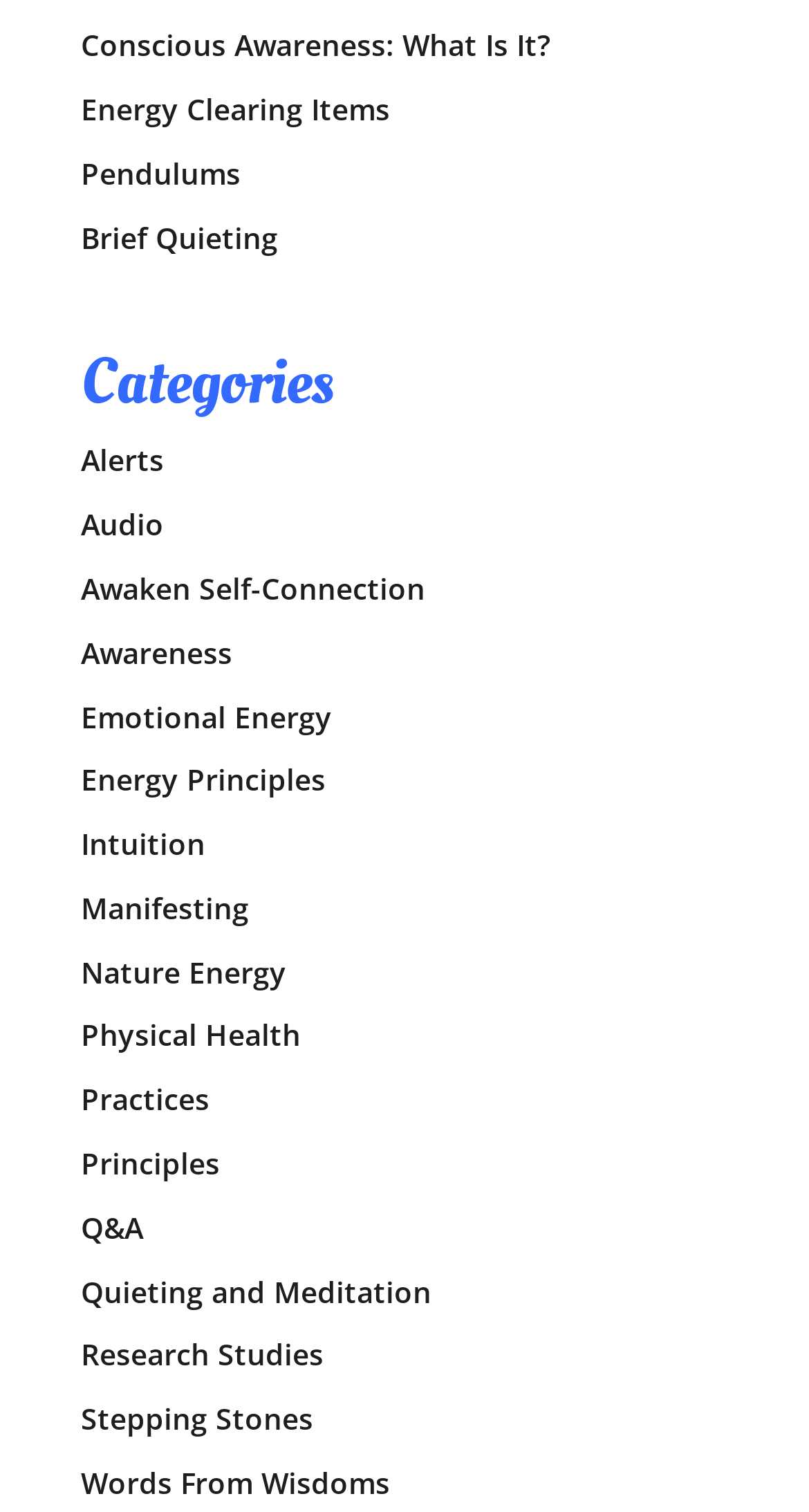Identify the bounding box coordinates for the element that needs to be clicked to fulfill this instruction: "Check the post by Muhmmad Azeem". Provide the coordinates in the format of four float numbers between 0 and 1: [left, top, right, bottom].

None